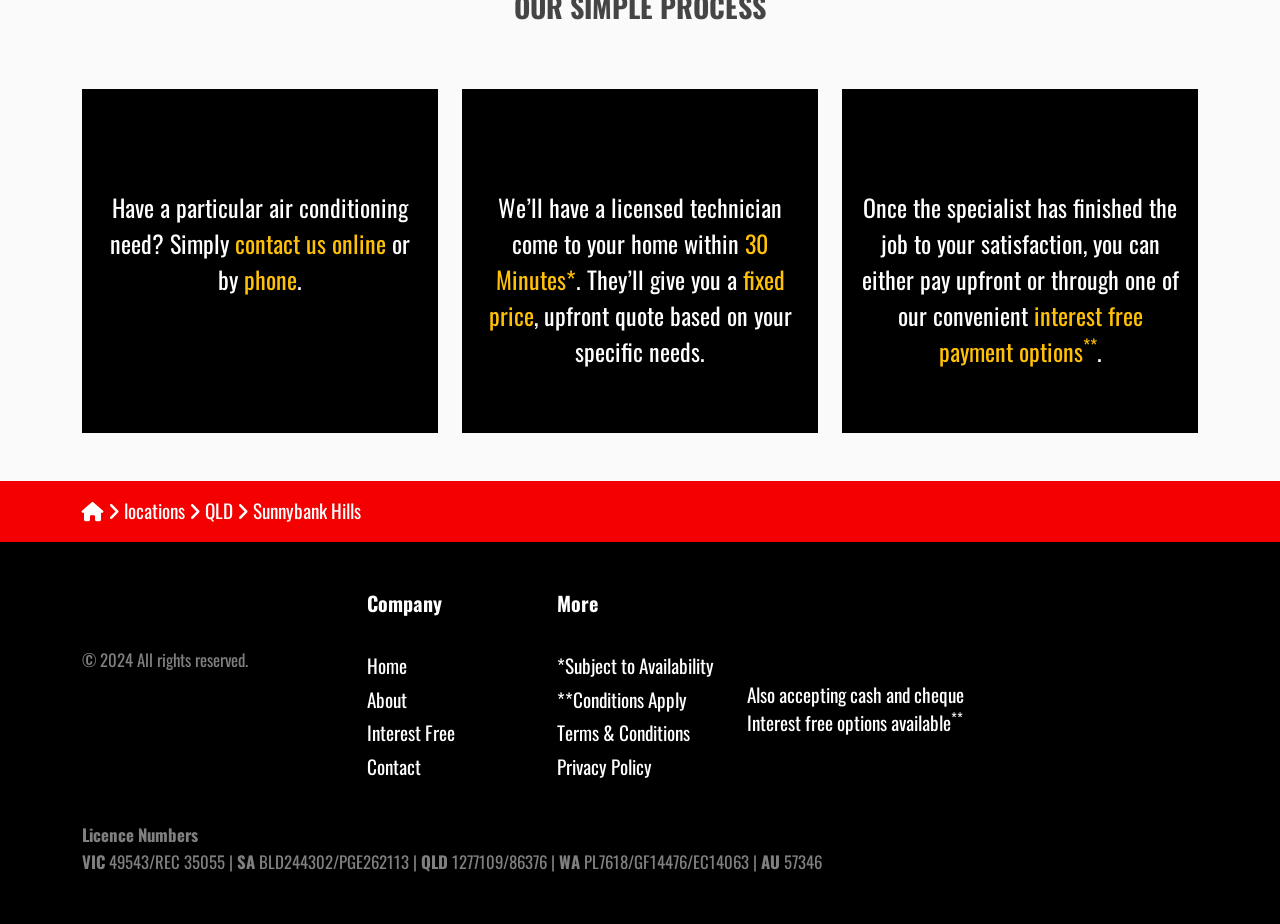How can customers contact the company?
Use the screenshot to answer the question with a single word or phrase.

online or by phone